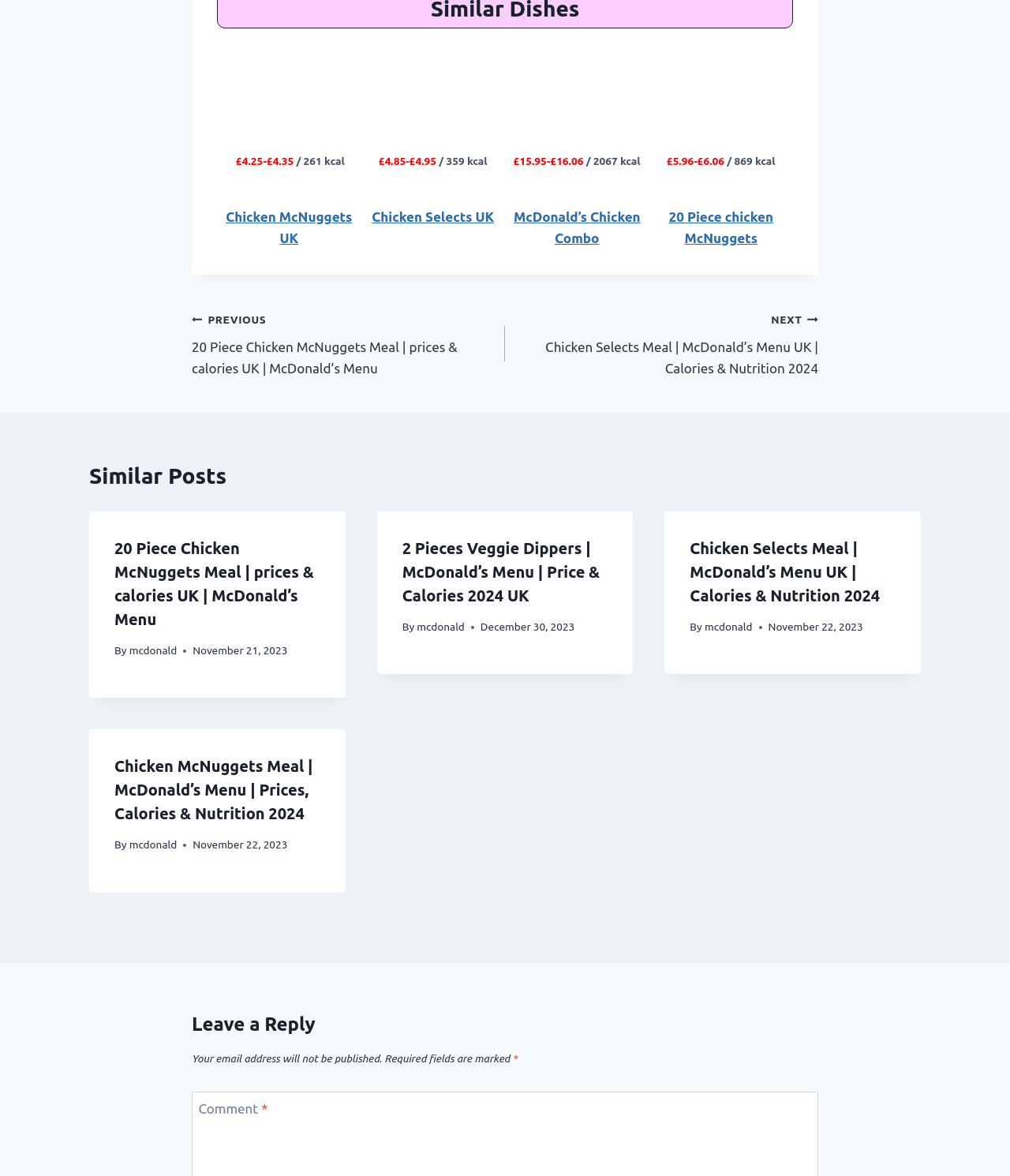Give a short answer using one word or phrase for the question:
How many links are in the 'Similar Posts' section?

3